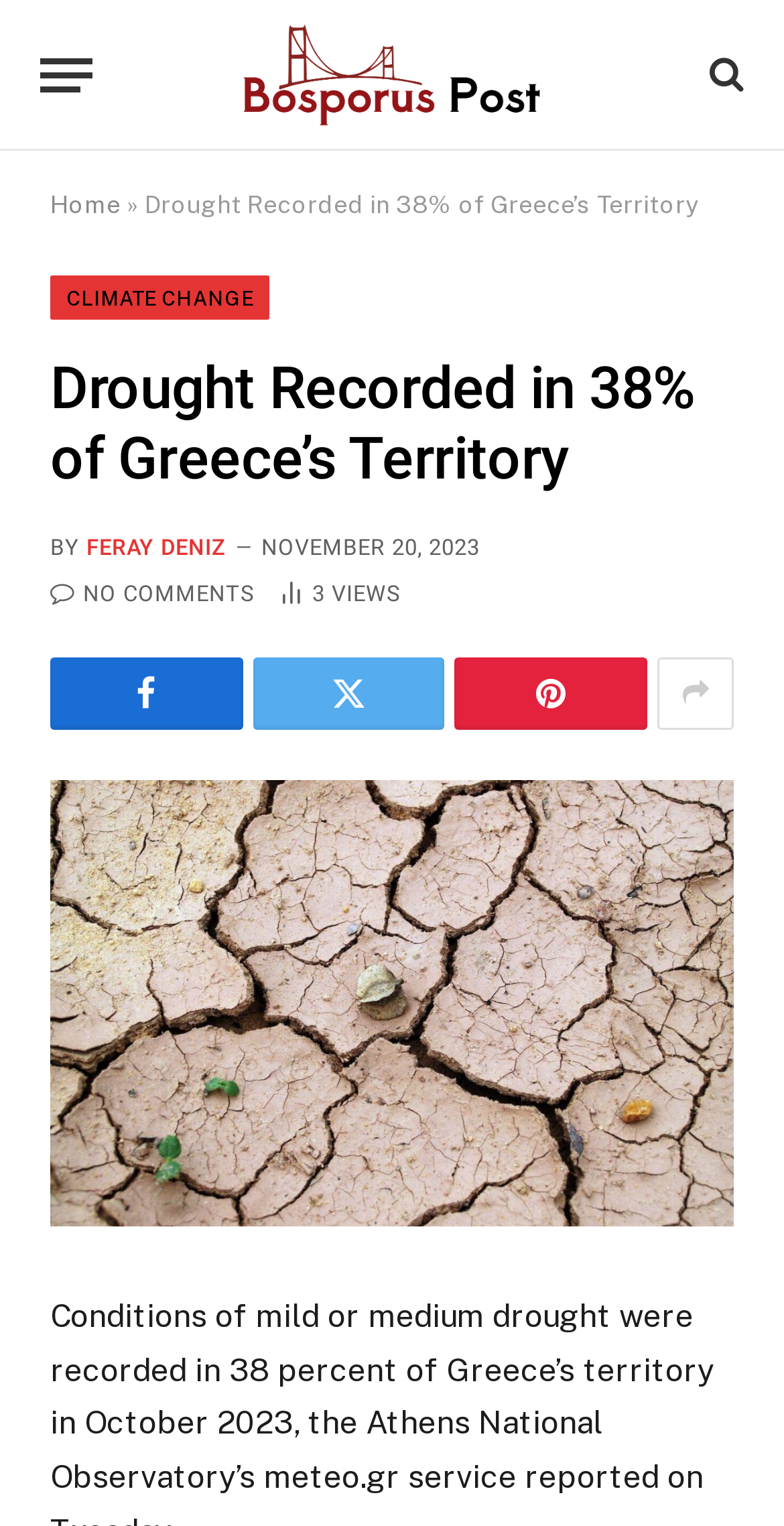Identify the bounding box coordinates for the element you need to click to achieve the following task: "Visit the Bosporus Post homepage". Provide the bounding box coordinates as four float numbers between 0 and 1, in the form [left, top, right, bottom].

[0.304, 0.0, 0.696, 0.099]